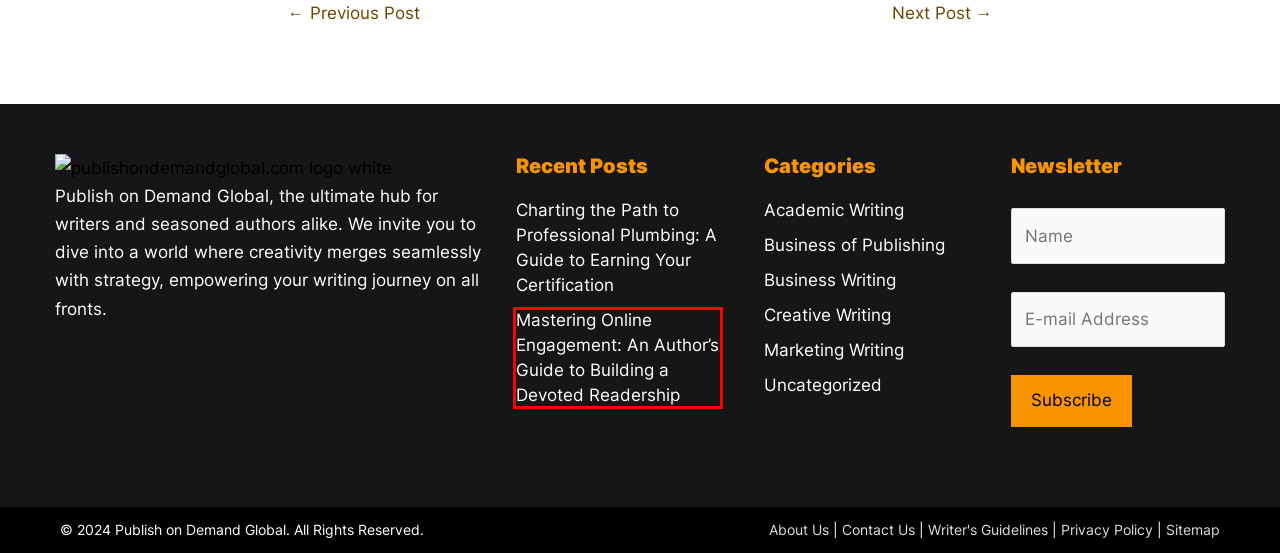You have been given a screenshot of a webpage, where a red bounding box surrounds a UI element. Identify the best matching webpage description for the page that loads after the element in the bounding box is clicked. Options include:
A. Guild Mortgage Company in 5680 E Franklin Road, Nampa
B. Uncategorized | Publish on Demand Global
C. Business of Publishing Archives | Publish on Demand Global
D. An Author's Strategy to Grow Devoted Readership | Publish on Demand Global
E. Academic Writing Archives | Publish on Demand Global
F. The 6 Must-Have Strengths in Writing | Publish on Demand Global
G. Marketing Writing | Publish on Demand Global
H. Tips for Fiction Writing Beginners | Publish on Demand Global

D